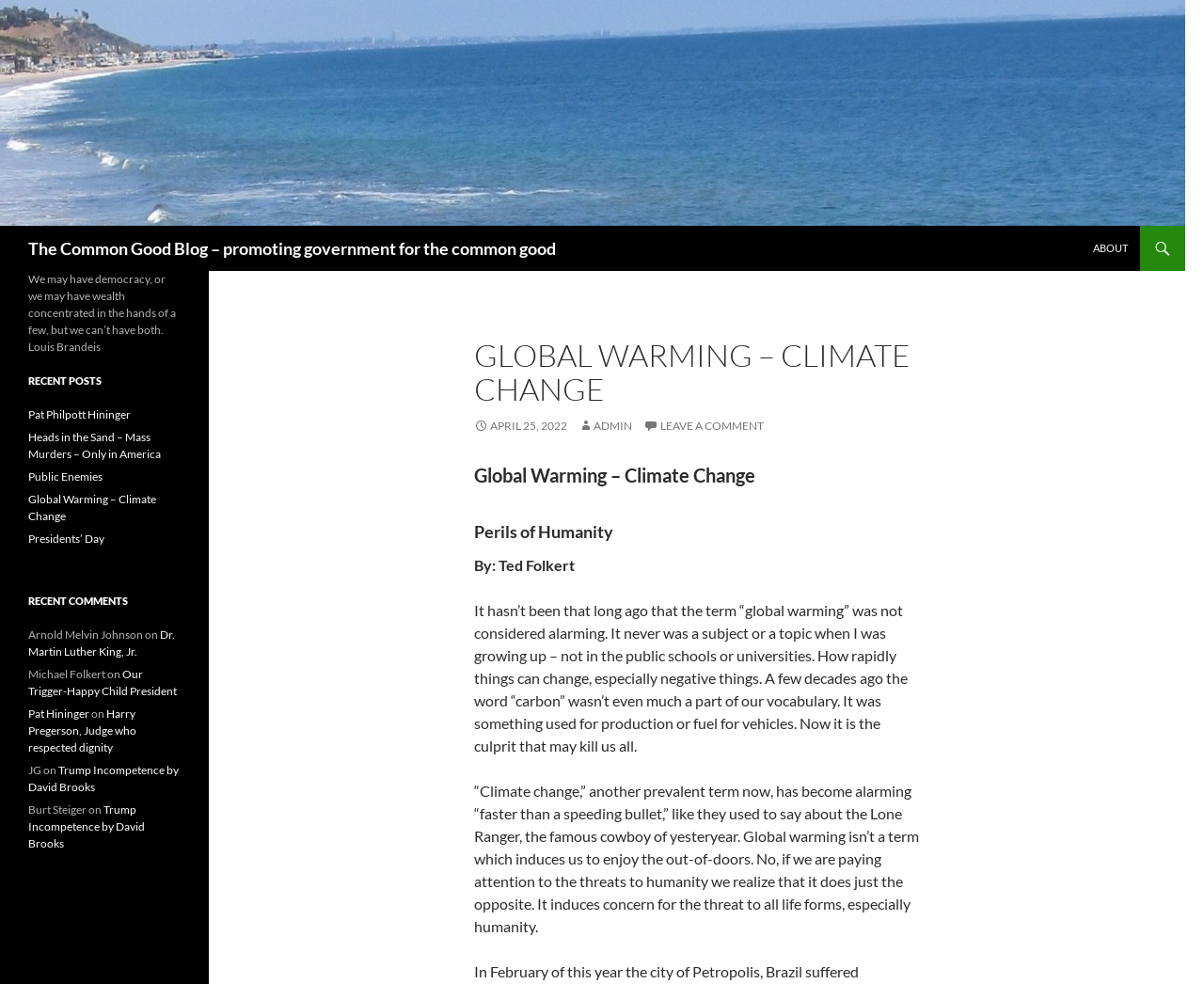Please examine the image and provide a detailed answer to the question: What is the title of the blog?

I determined the title of the blog by looking at the heading element with the text 'The Common Good Blog – promoting government for the common good' which is located at the top of the webpage.